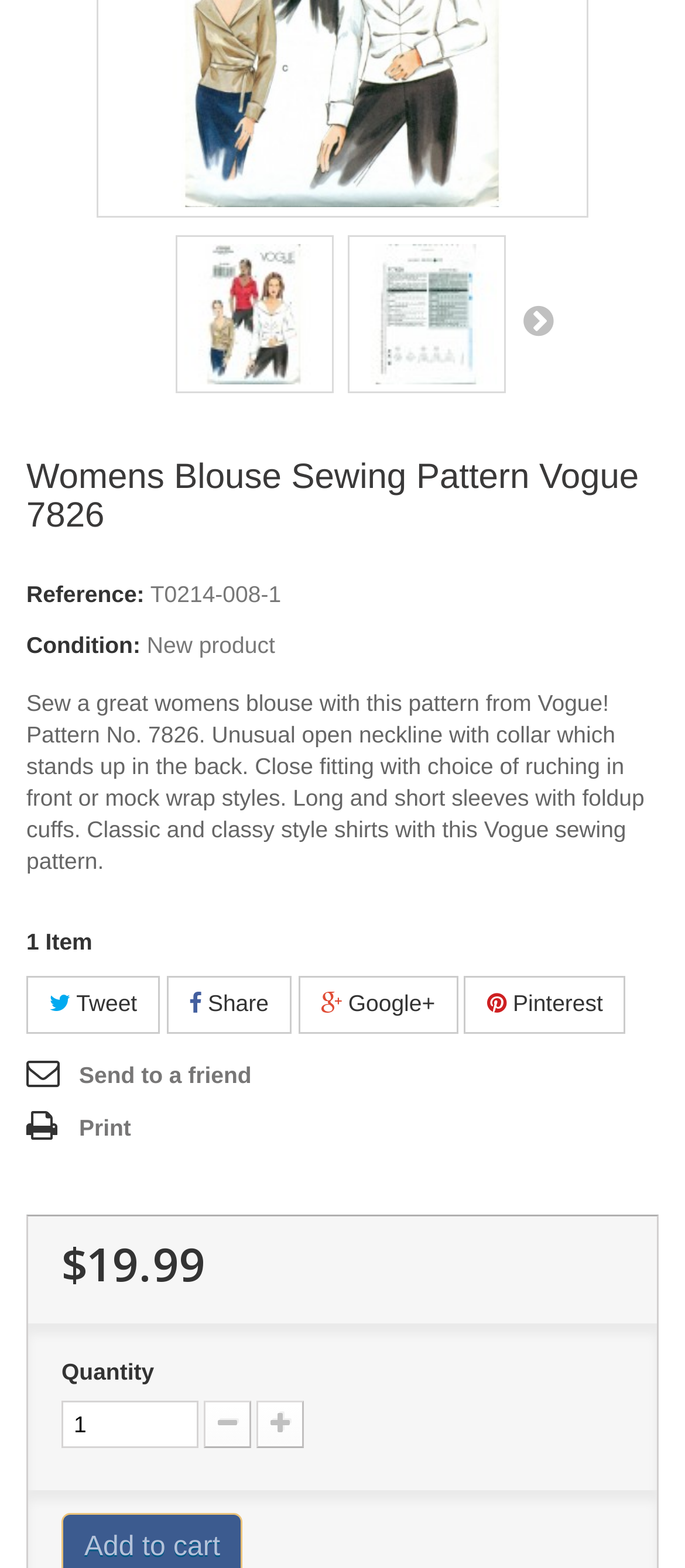Identify the bounding box coordinates of the part that should be clicked to carry out this instruction: "Tweet about this product".

[0.038, 0.622, 0.233, 0.659]